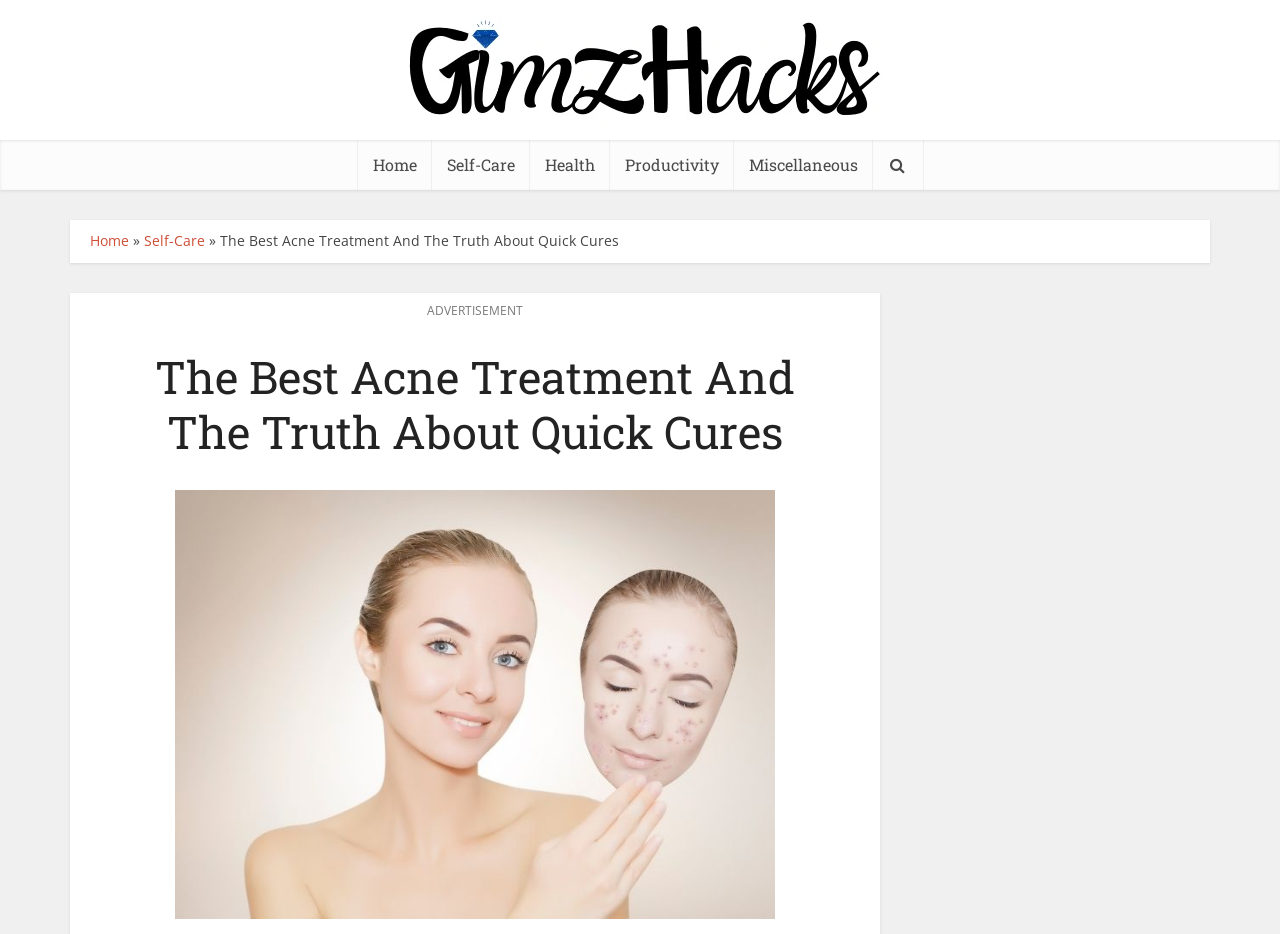Is there an image in the article?
Please respond to the question with a detailed and thorough explanation.

There is a figure element in the article with a bounding box coordinate of [0.137, 0.525, 0.605, 0.984], which suggests the presence of an image.